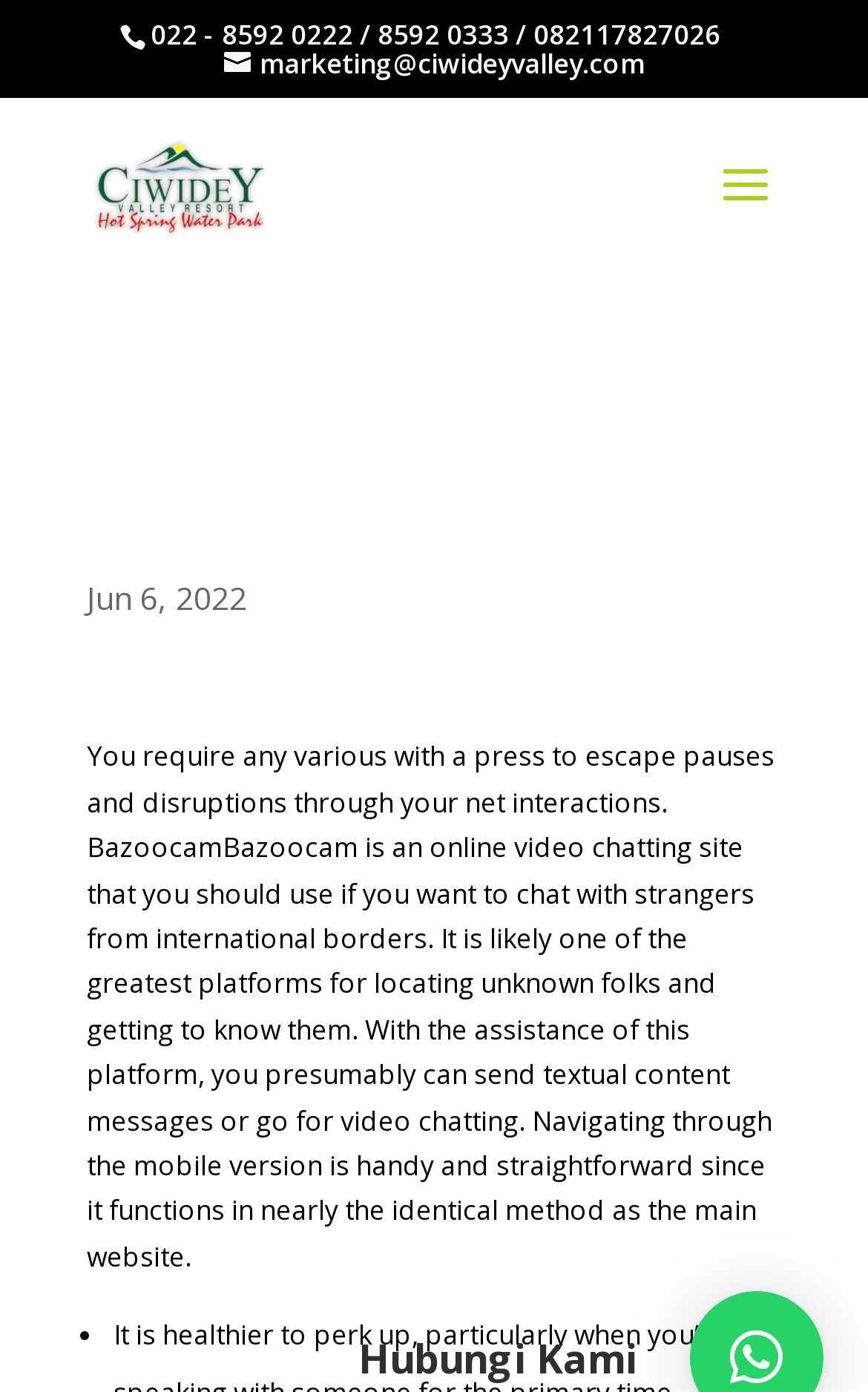What is the purpose of Bazoocam?
Ensure your answer is thorough and detailed.

I found the purpose of Bazoocam by reading the text content of the StaticText element with the bounding box coordinates [0.1, 0.53, 0.892, 0.916]. The text mentions that Bazoocam is an online video chatting site that allows users to chat with strangers from international borders.